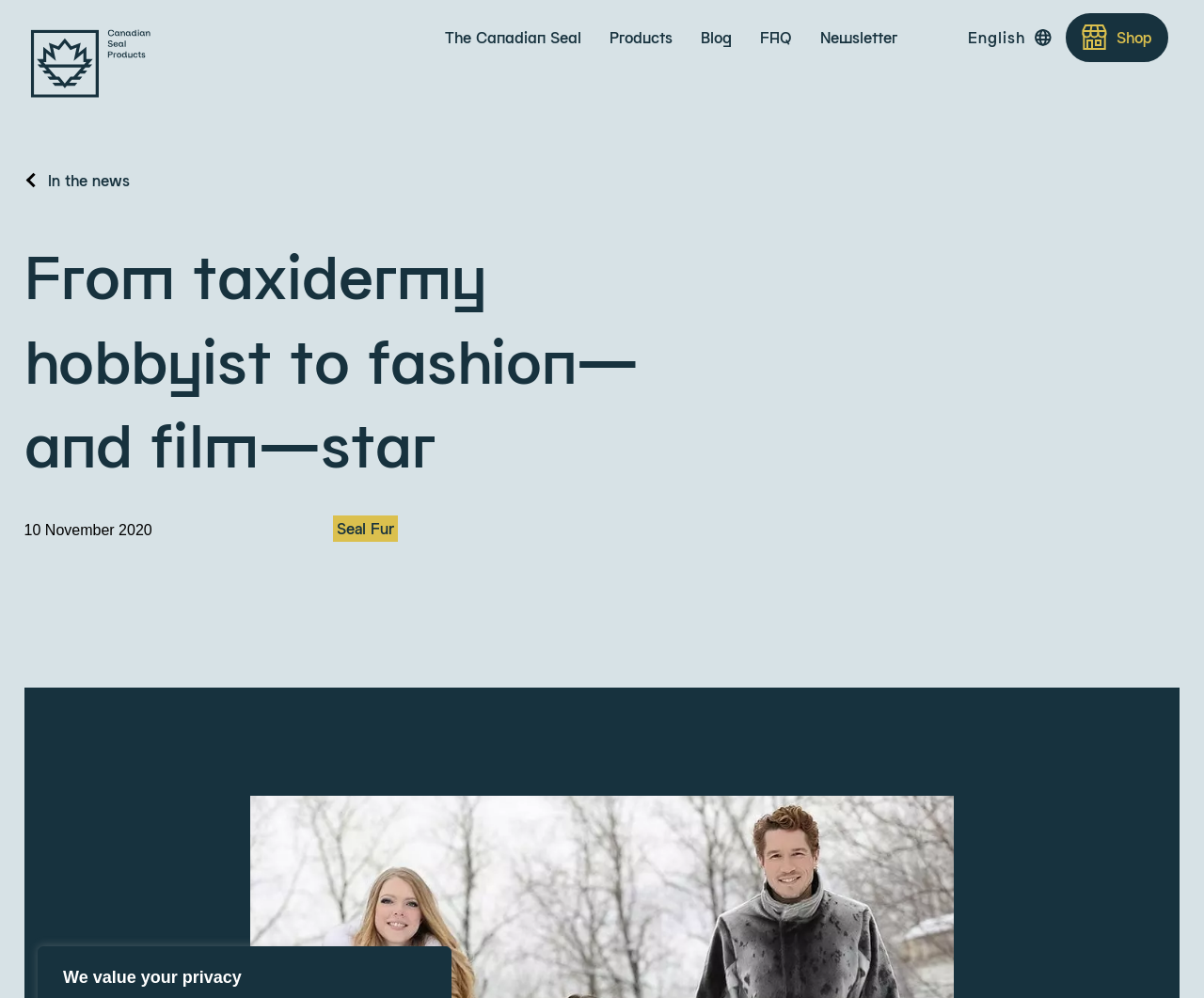Locate the bounding box coordinates of the element you need to click to accomplish the task described by this instruction: "Read the blog".

[0.582, 0.0, 0.608, 0.075]